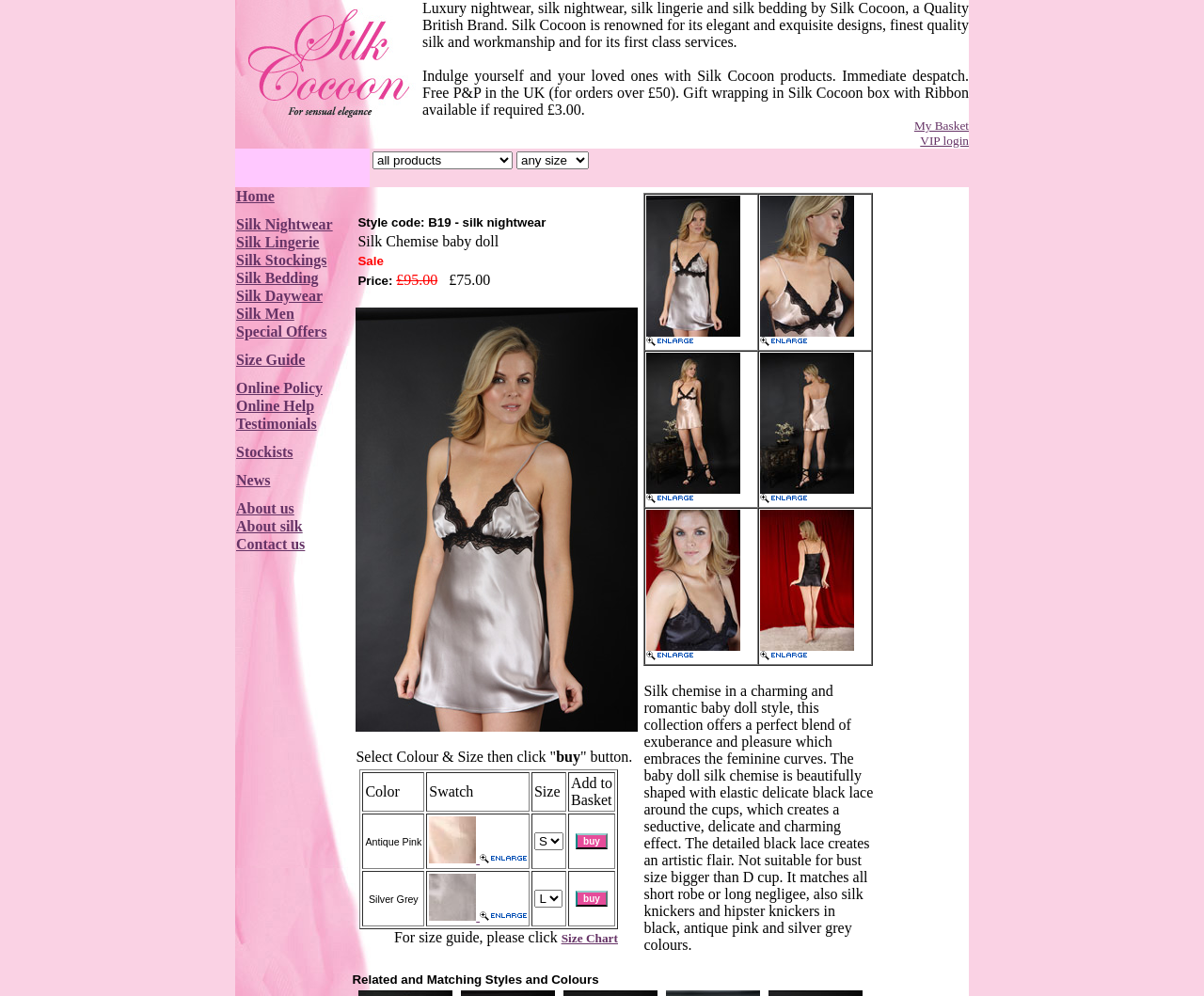Using the provided element description: "My Basket", identify the bounding box coordinates. The coordinates should be four floats between 0 and 1 in the order [left, top, right, bottom].

[0.759, 0.119, 0.805, 0.133]